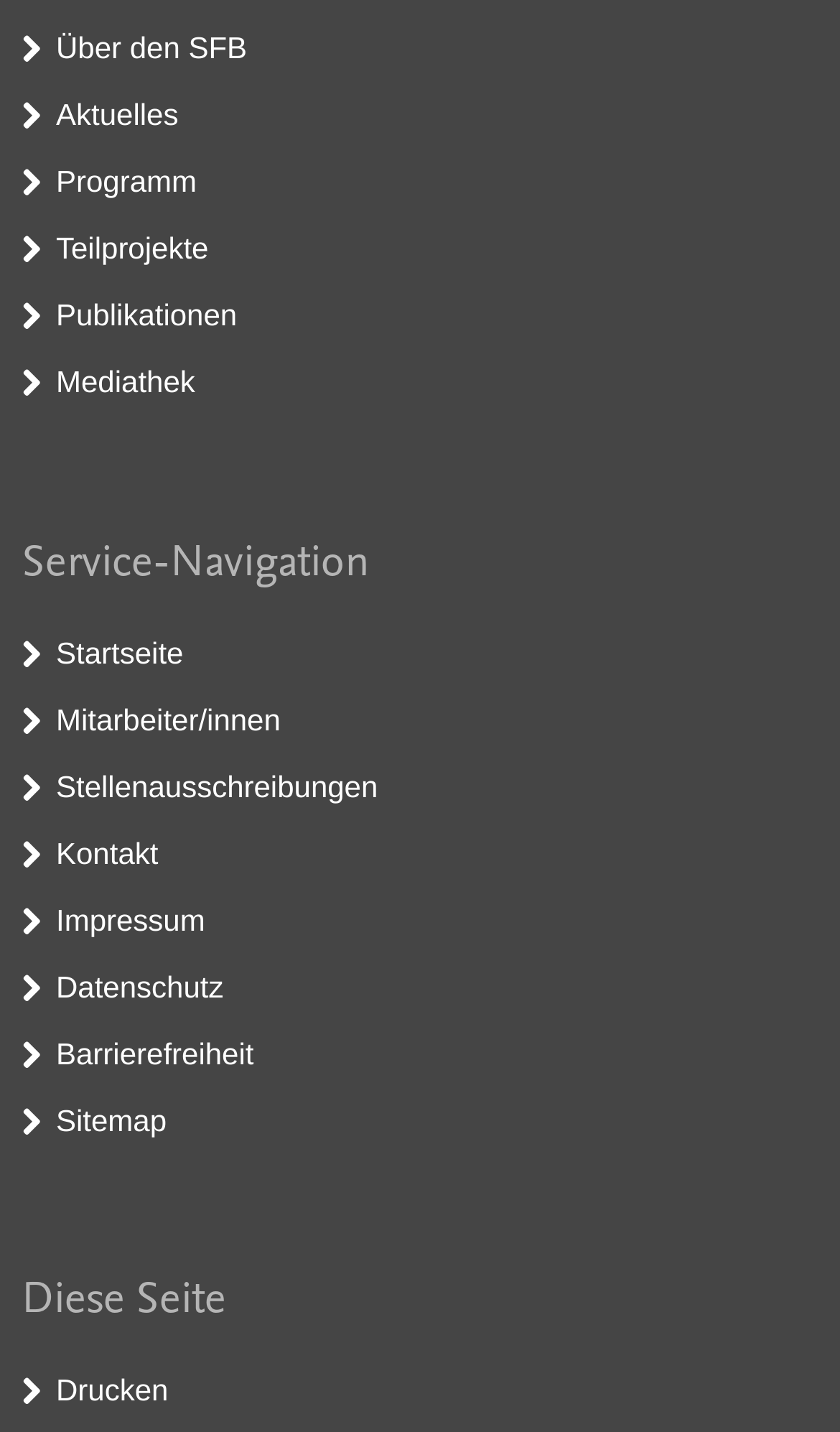Utilize the details in the image to thoroughly answer the following question: What is the purpose of the button at the bottom?

The button at the bottom of the webpage is for printing, indicated by the text ' Drucken' and the bounding box coordinates [0.067, 0.958, 0.2, 0.982].